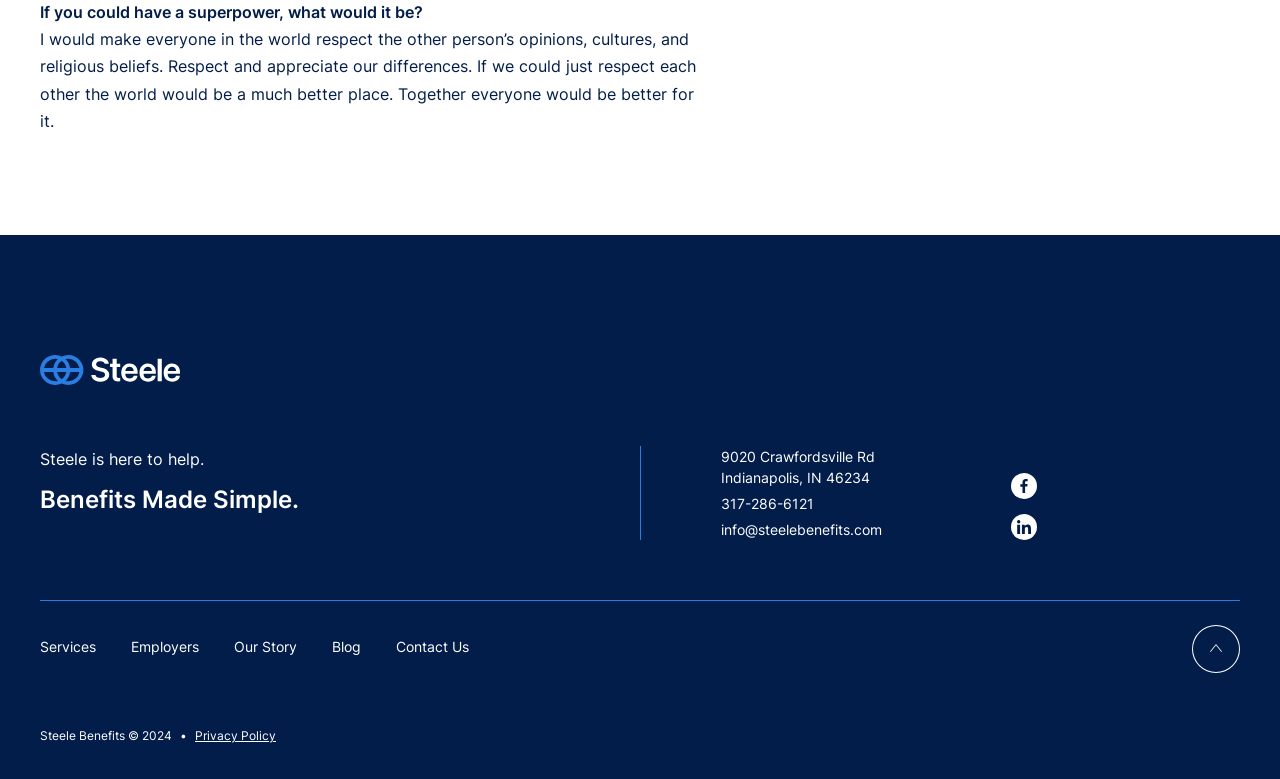Answer in one word or a short phrase: 
What is the phone number of the company?

317-286-6121